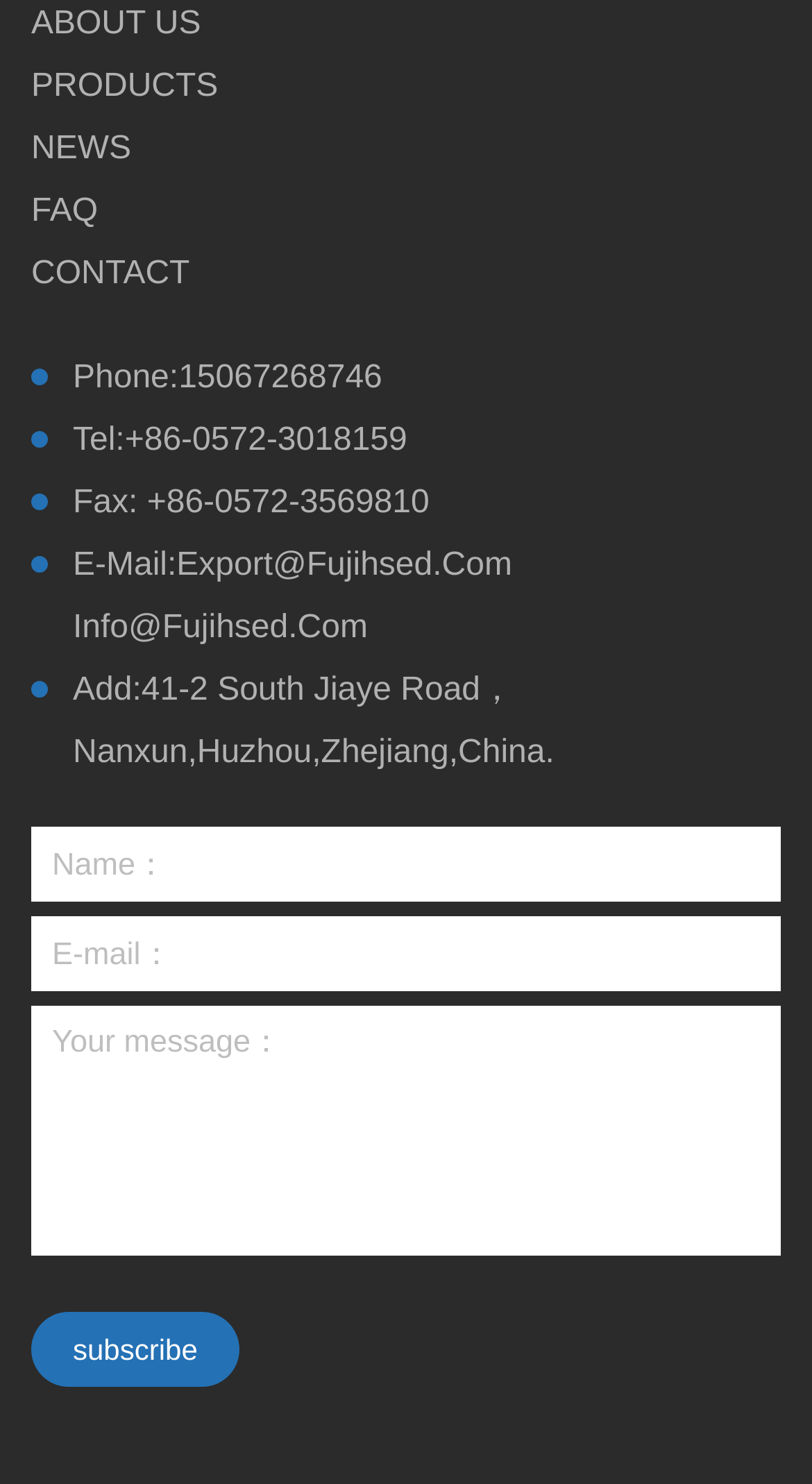Determine the bounding box coordinates of the region I should click to achieve the following instruction: "Click on CONTACT". Ensure the bounding box coordinates are four float numbers between 0 and 1, i.e., [left, top, right, bottom].

[0.038, 0.173, 0.234, 0.196]